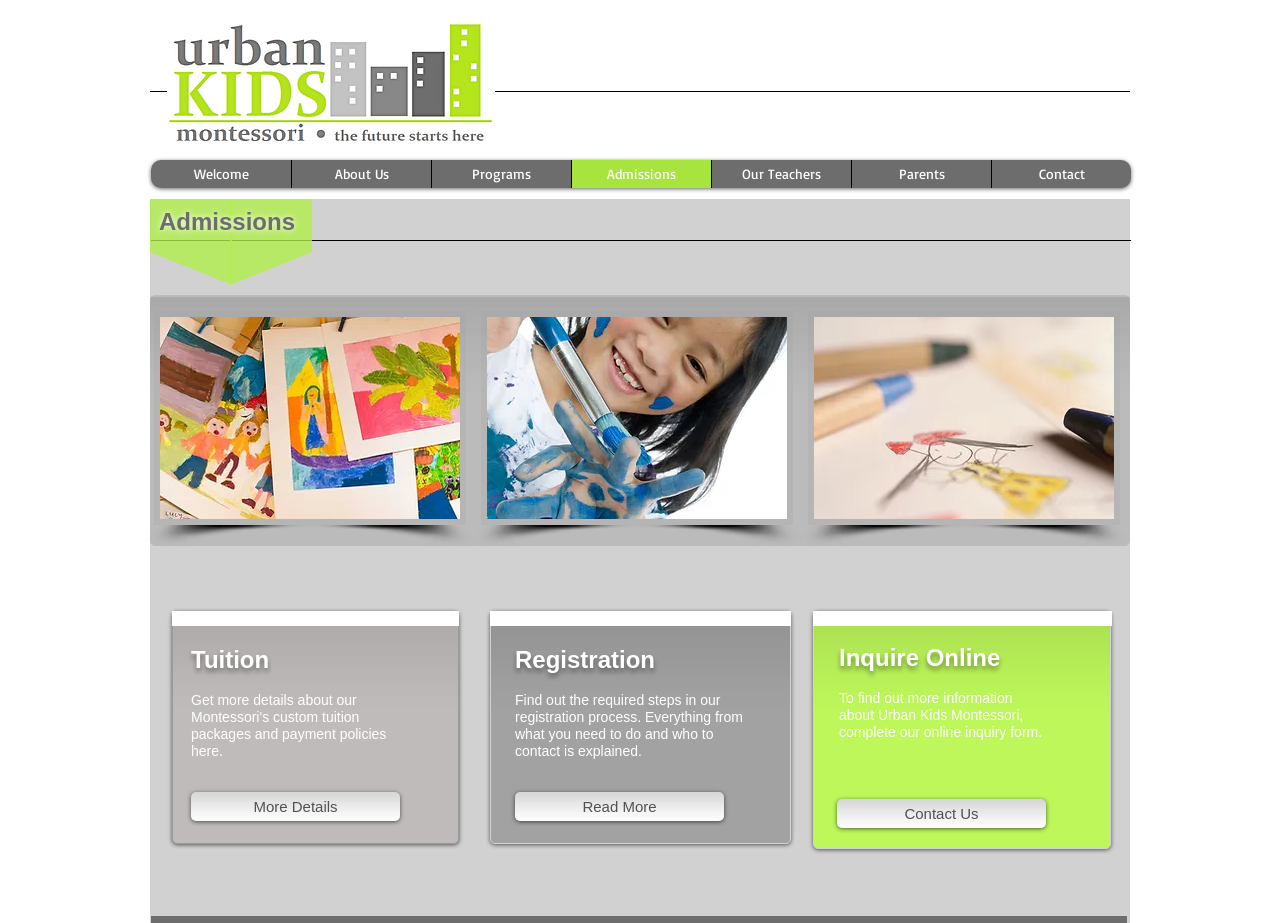Determine the bounding box coordinates for the area that should be clicked to carry out the following instruction: "Read Digital Safeguards Communications article".

None